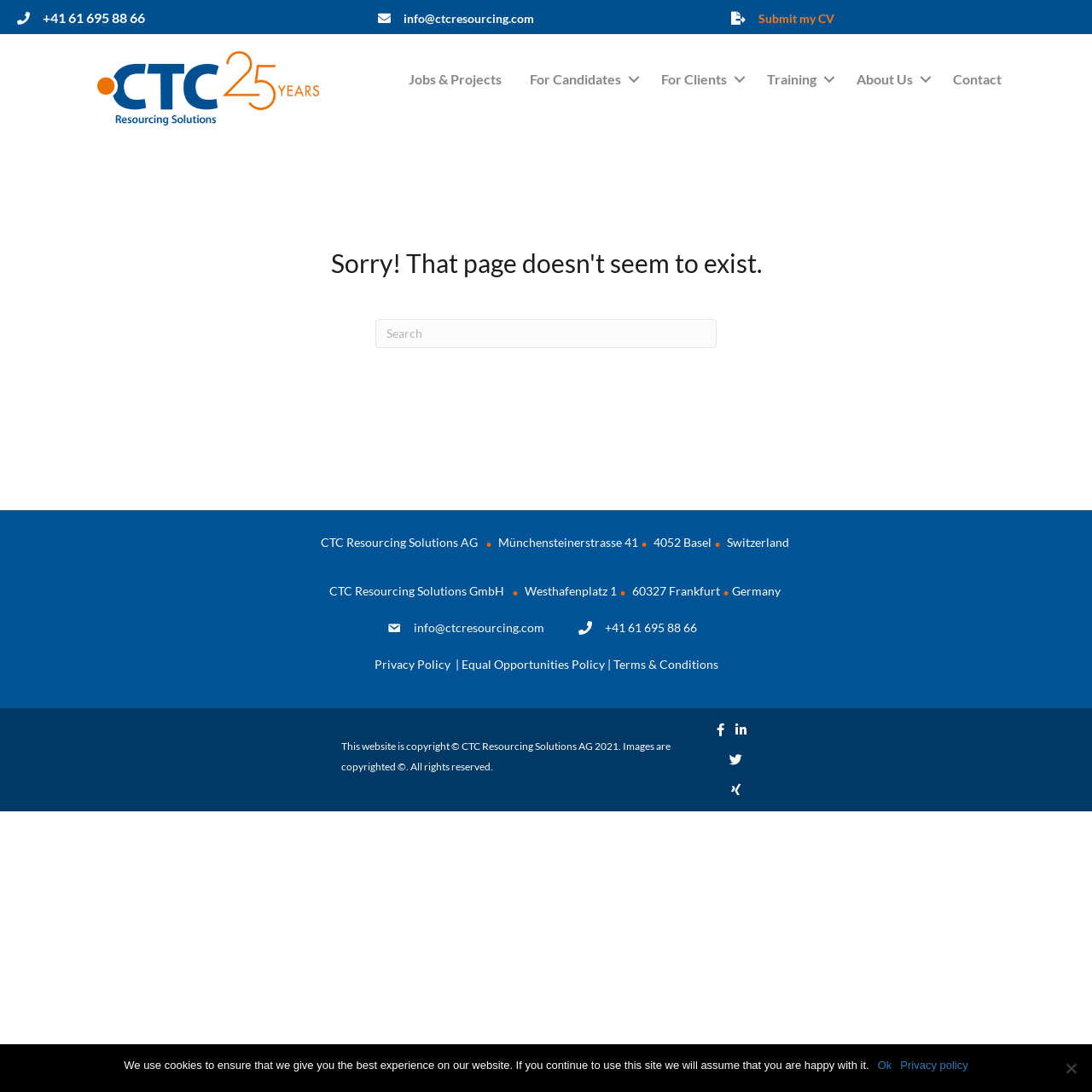From the webpage screenshot, predict the bounding box of the UI element that matches this description: "Contact Us".

None